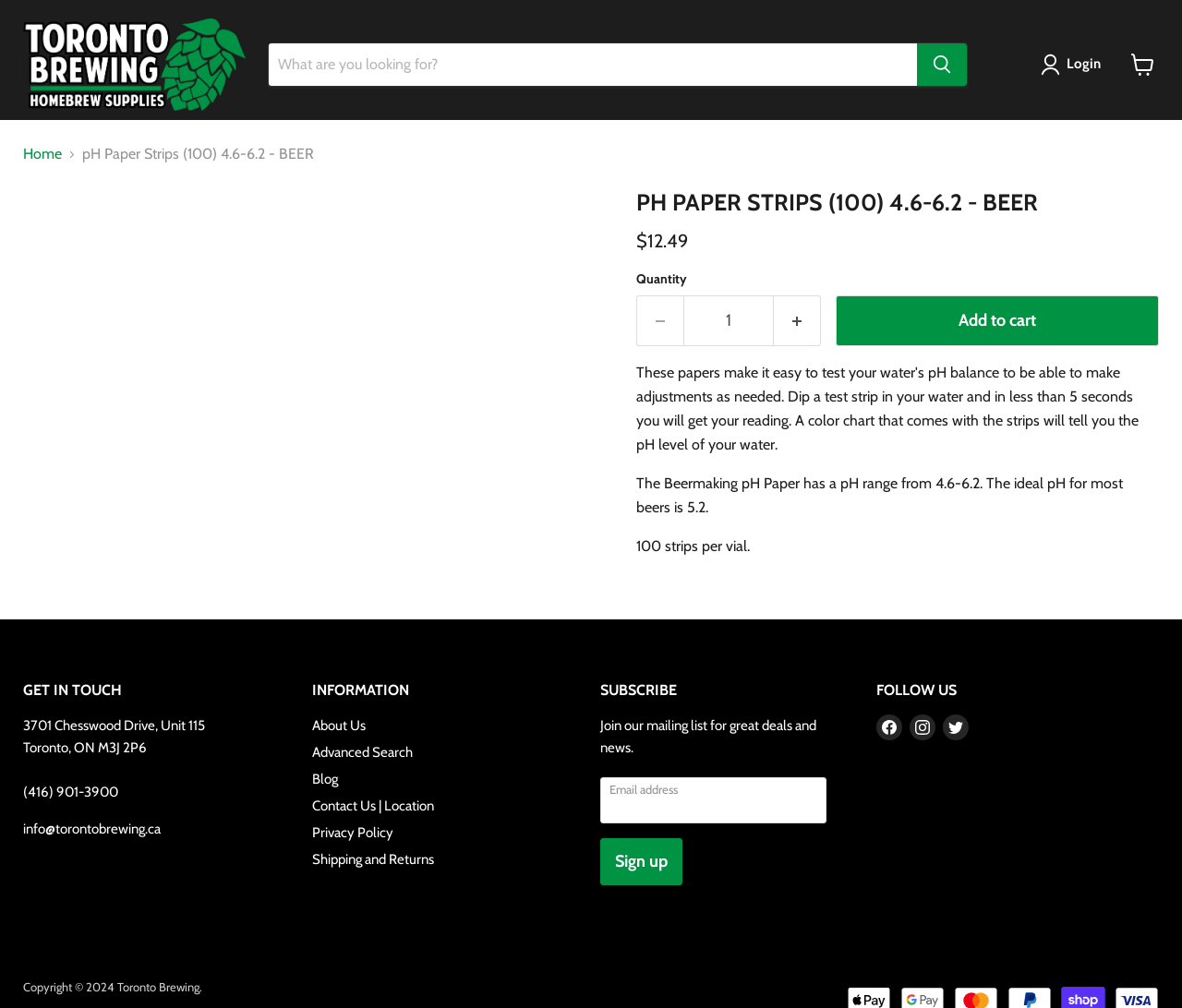Locate the bounding box coordinates of the area you need to click to fulfill this instruction: 'Login to your account'. The coordinates must be in the form of four float numbers ranging from 0 to 1: [left, top, right, bottom].

[0.88, 0.053, 0.938, 0.075]